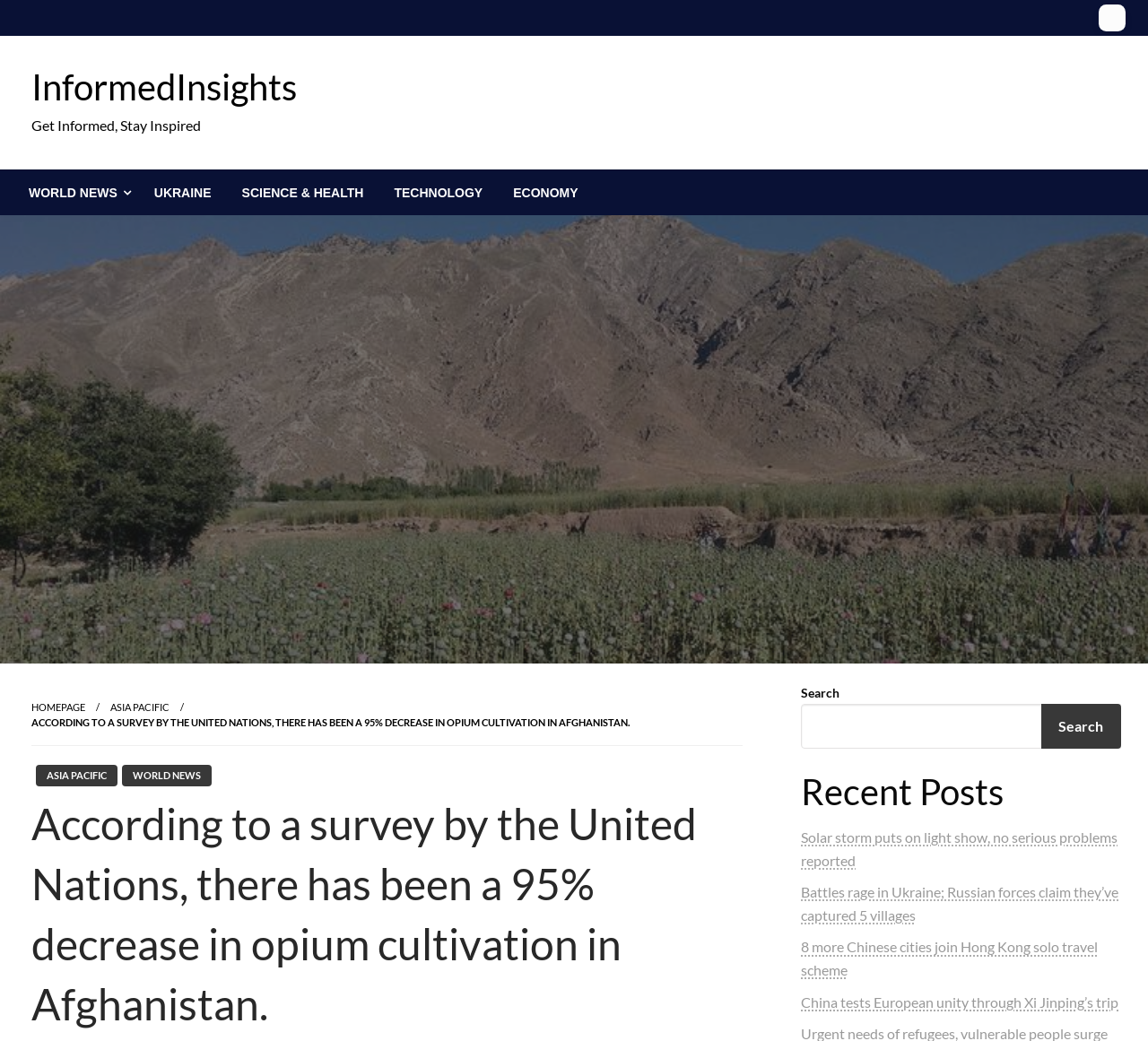Convey a detailed summary of the webpage, mentioning all key elements.

The webpage appears to be a news website, with a focus on international news and current events. At the top of the page, there is a horizontal menu bar with several menu items, including "World News", "UKRAINE", "SCIENCE & HEALTH", "TECHNOLOGY", and "ECONOMY". 

Below the menu bar, there is a heading that reads "InformedInsights" and a tagline that says "Get Informed, Stay Inspired". 

The main content of the page is a news article with a title that reports a 95% decrease in opium cultivation in Afghanistan, according to a United Nations survey. The article is accompanied by an image. 

To the right of the article, there are several links to other news articles, including "HOMEPAGE", "ASIA PACIFIC", and "WORLD NEWS". 

Further down the page, there is a search bar with a button that says "Search". 

Below the search bar, there is a heading that reads "Recent Posts", followed by a list of links to several news articles, including "Solar storm puts on light show, no serious problems reported", "Battles rage in Ukraine; Russian forces claim they’ve captured 5 villages", "8 more Chinese cities join Hong Kong solo travel scheme", and "China tests European unity through Xi Jinping’s trip".